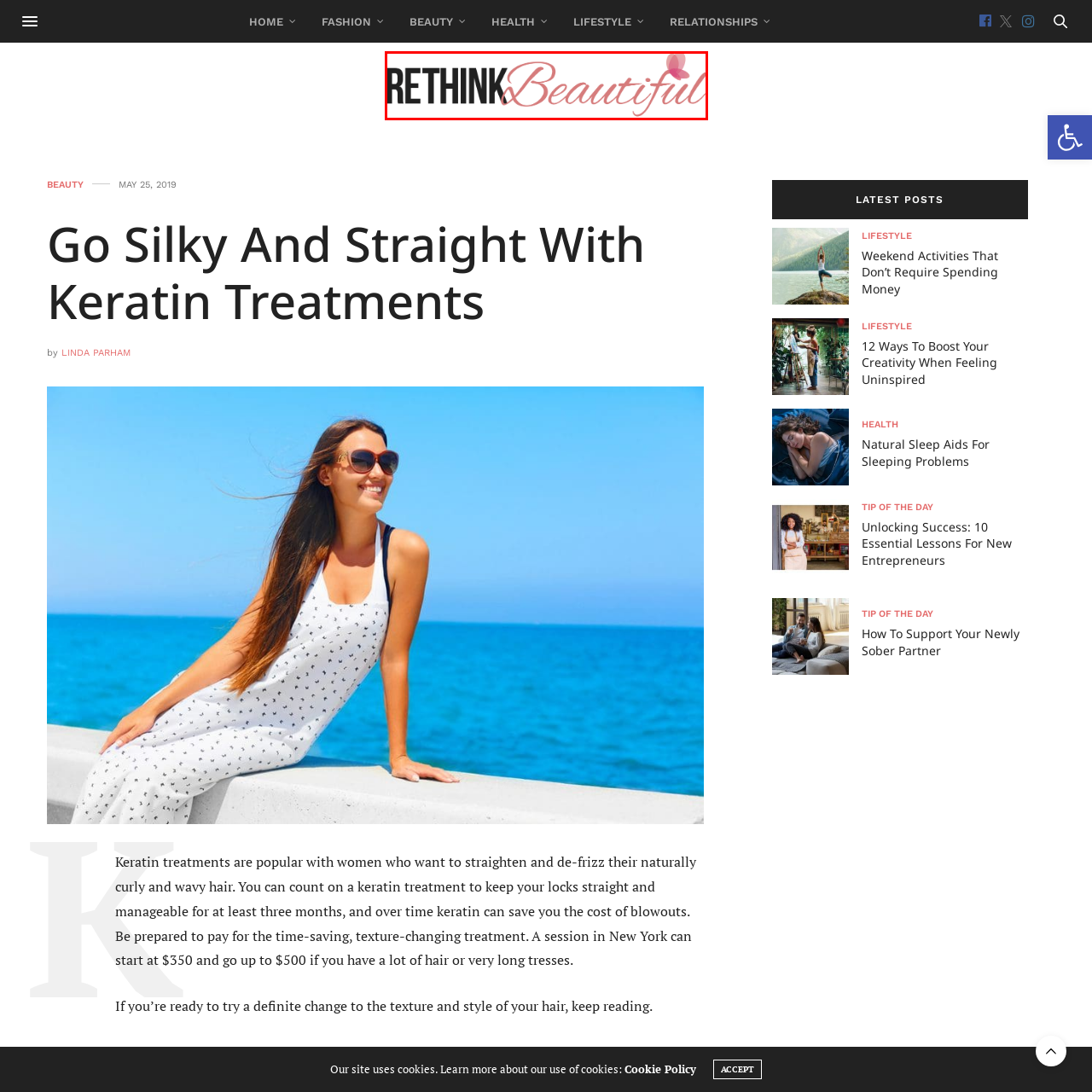Please look at the image highlighted by the red box, What is the theme of the design?
 Provide your answer using a single word or phrase.

Beauty and wellness